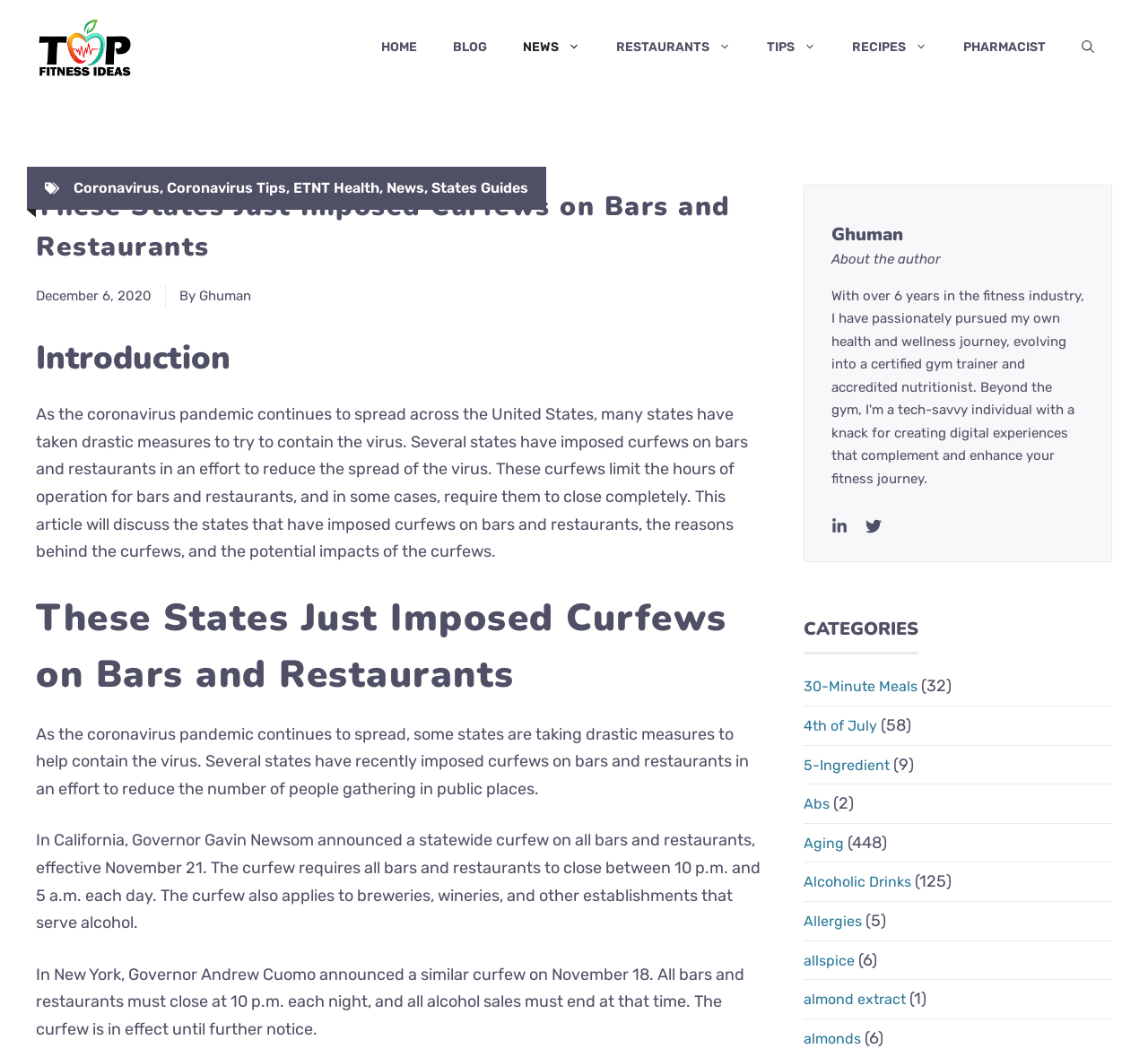Locate the bounding box coordinates of the element that should be clicked to execute the following instruction: "Learn about the author Ghuman".

[0.724, 0.21, 0.945, 0.235]